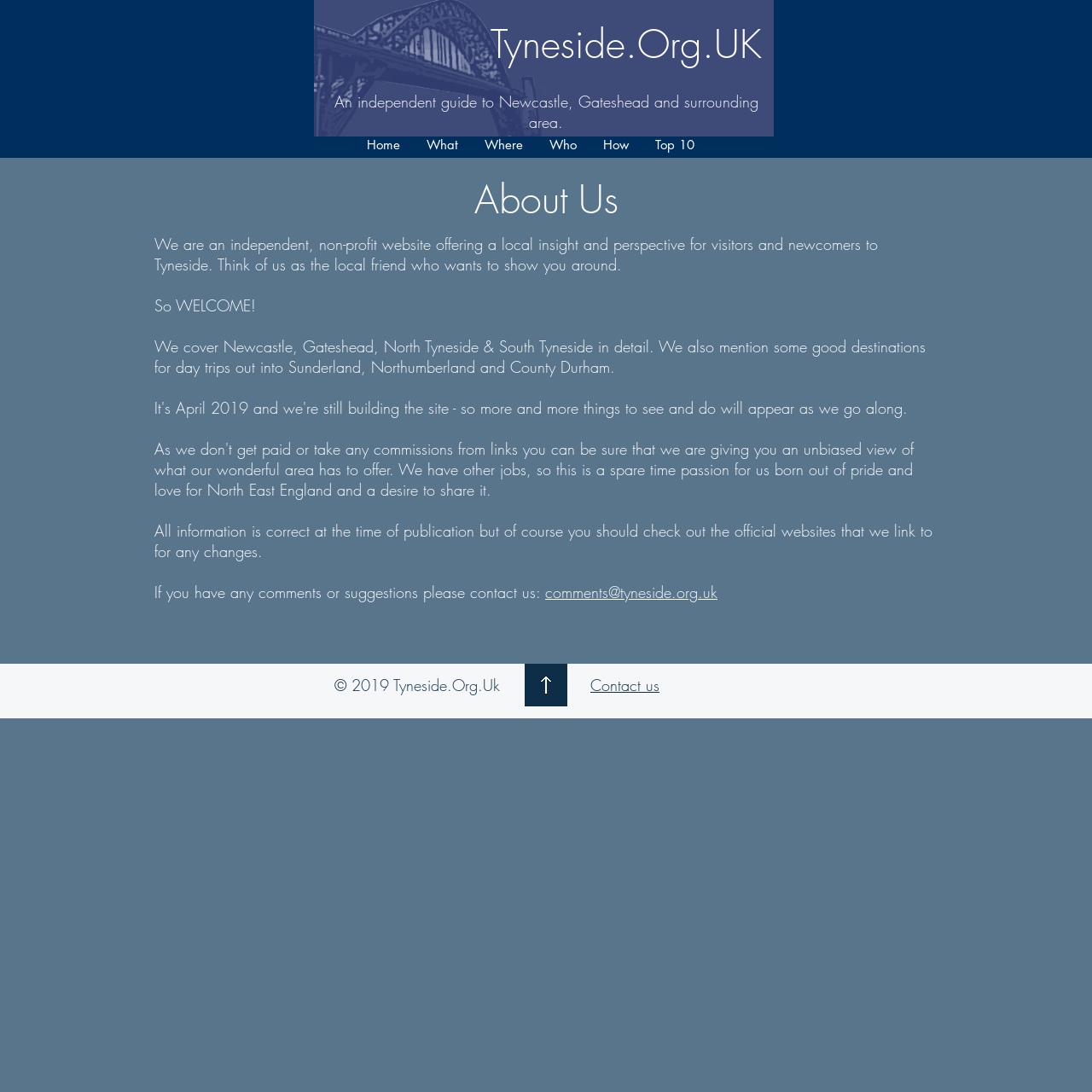Respond with a single word or phrase to the following question: What areas does the website cover?

Newcastle, Gateshead, North & South Tyneside